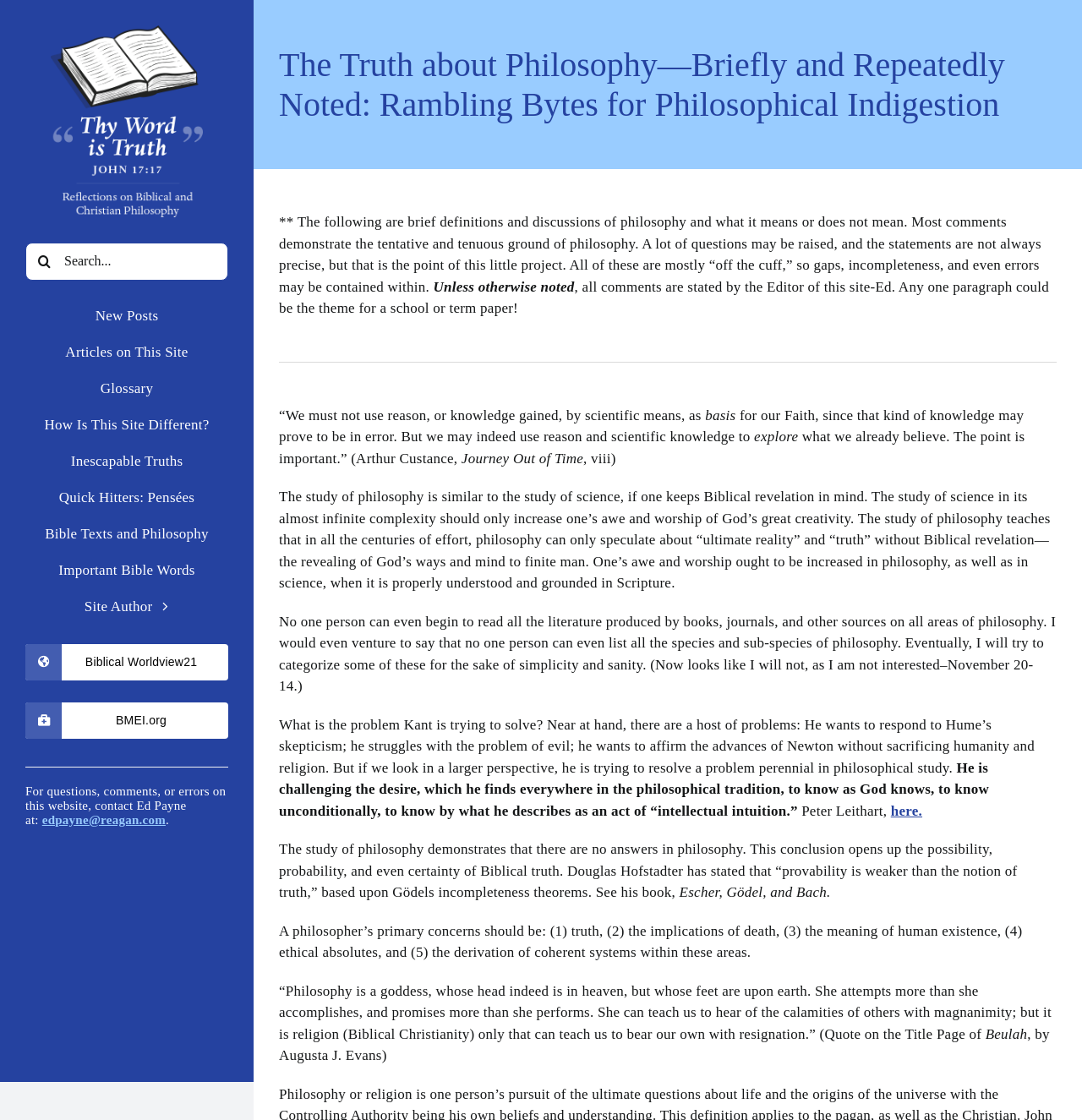Reply to the question with a single word or phrase:
What is the function of the 'Go to Top' button?

To scroll to the top